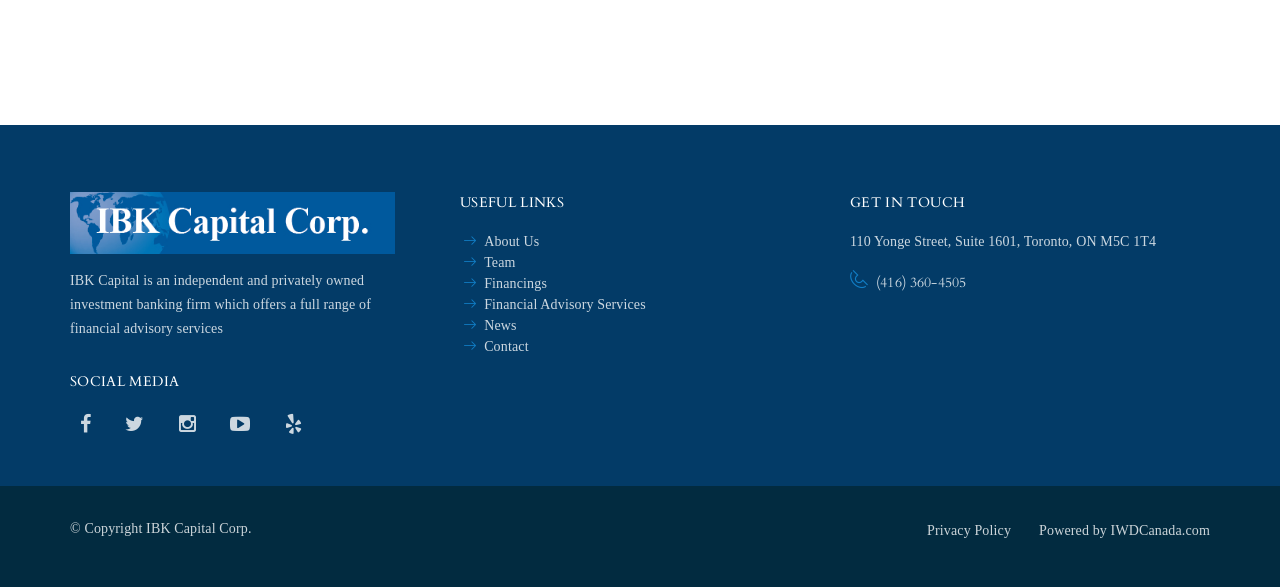Locate the UI element that matches the description About Us in the webpage screenshot. Return the bounding box coordinates in the format (top-left x, top-left y, bottom-right x, bottom-right y), with values ranging from 0 to 1.

[0.362, 0.399, 0.421, 0.424]